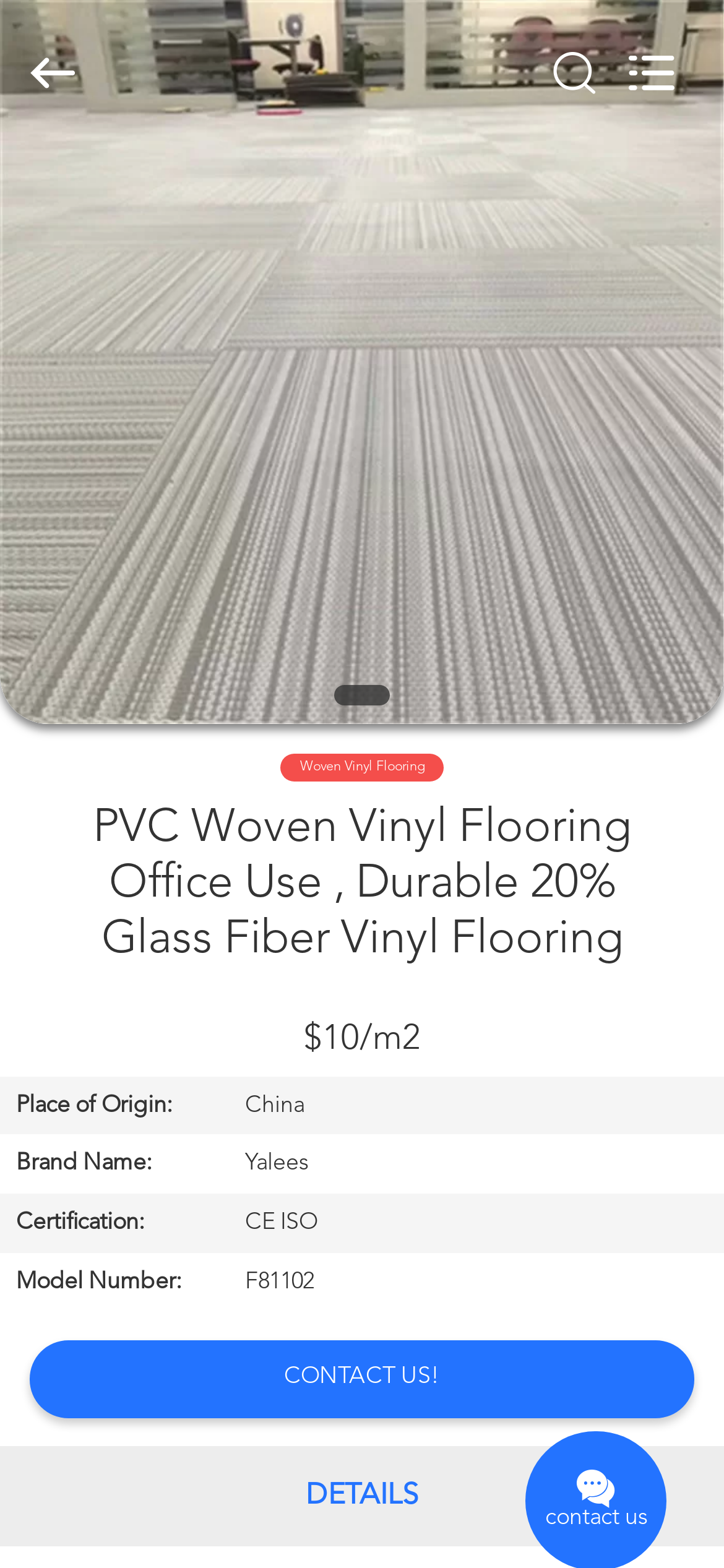Highlight the bounding box coordinates of the element you need to click to perform the following instruction: "Contact us."

[0.392, 0.871, 0.608, 0.886]